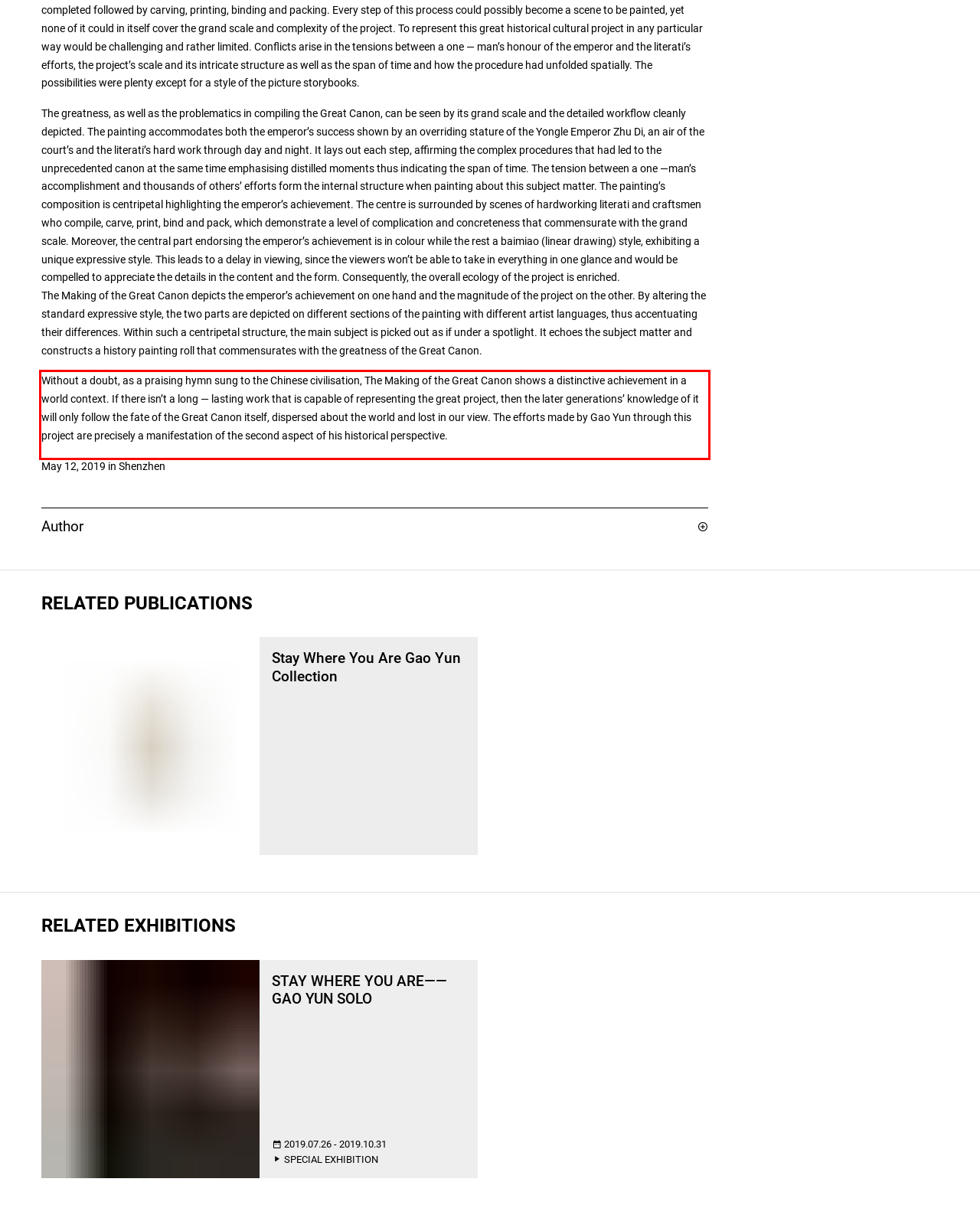Given a webpage screenshot, locate the red bounding box and extract the text content found inside it.

Without a doubt, as a praising hymn sung to the Chinese civilisation, The Making of the Great Canon shows a distinctive achievement in a world context. If there isn’t a long — lasting work that is capable of representing the great project, then the later generations’ knowledge of it will only follow the fate of the Great Canon itself, dispersed about the world and lost in our view. The efforts made by Gao Yun through this project are precisely a manifestation of the second aspect of his historical perspective.